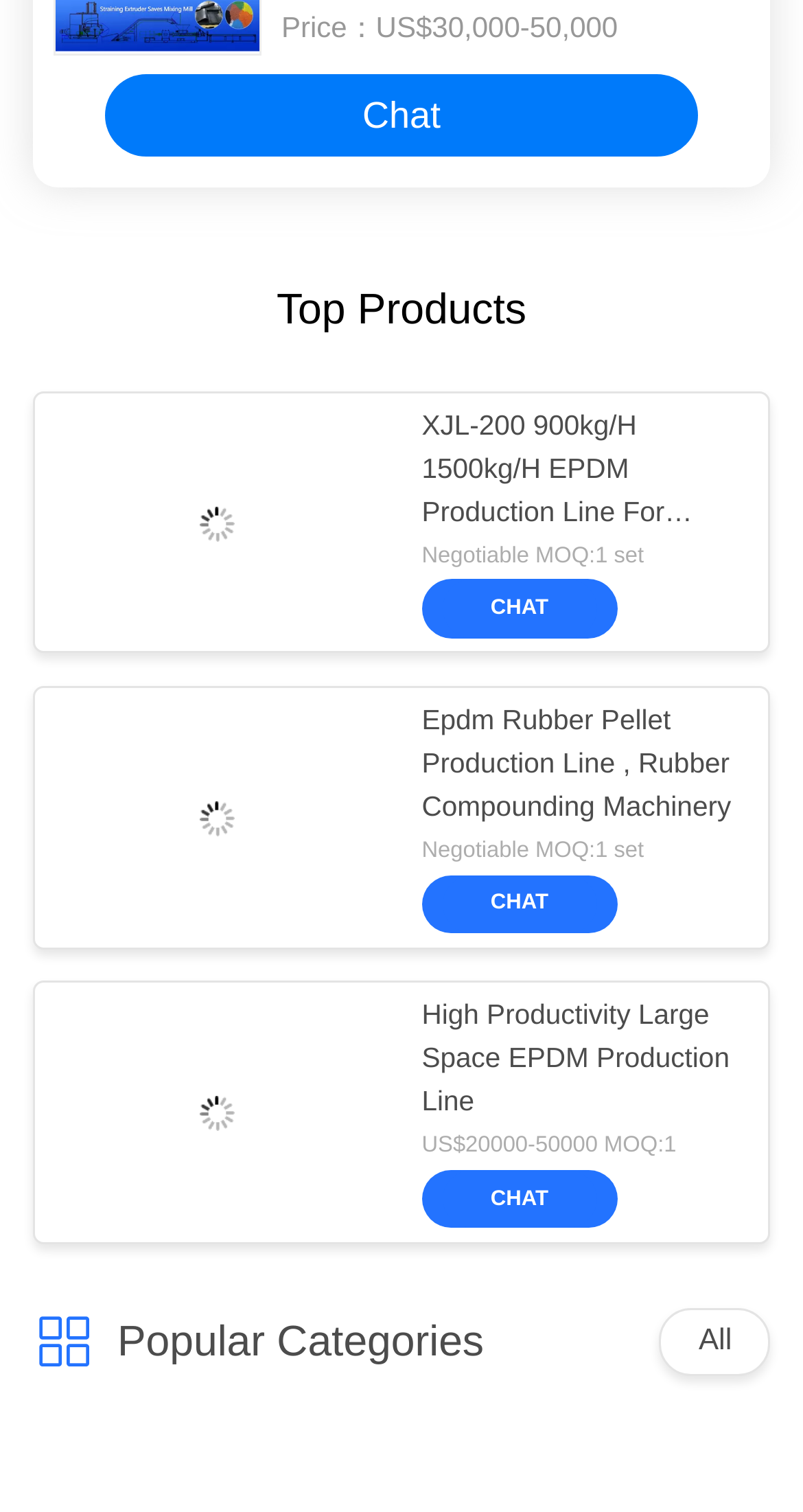How many 'CHAT' links are there on this page?
We need a detailed and exhaustive answer to the question. Please elaborate.

I counted the number of 'CHAT' links on the page, and there are four of them, each corresponding to a different product.